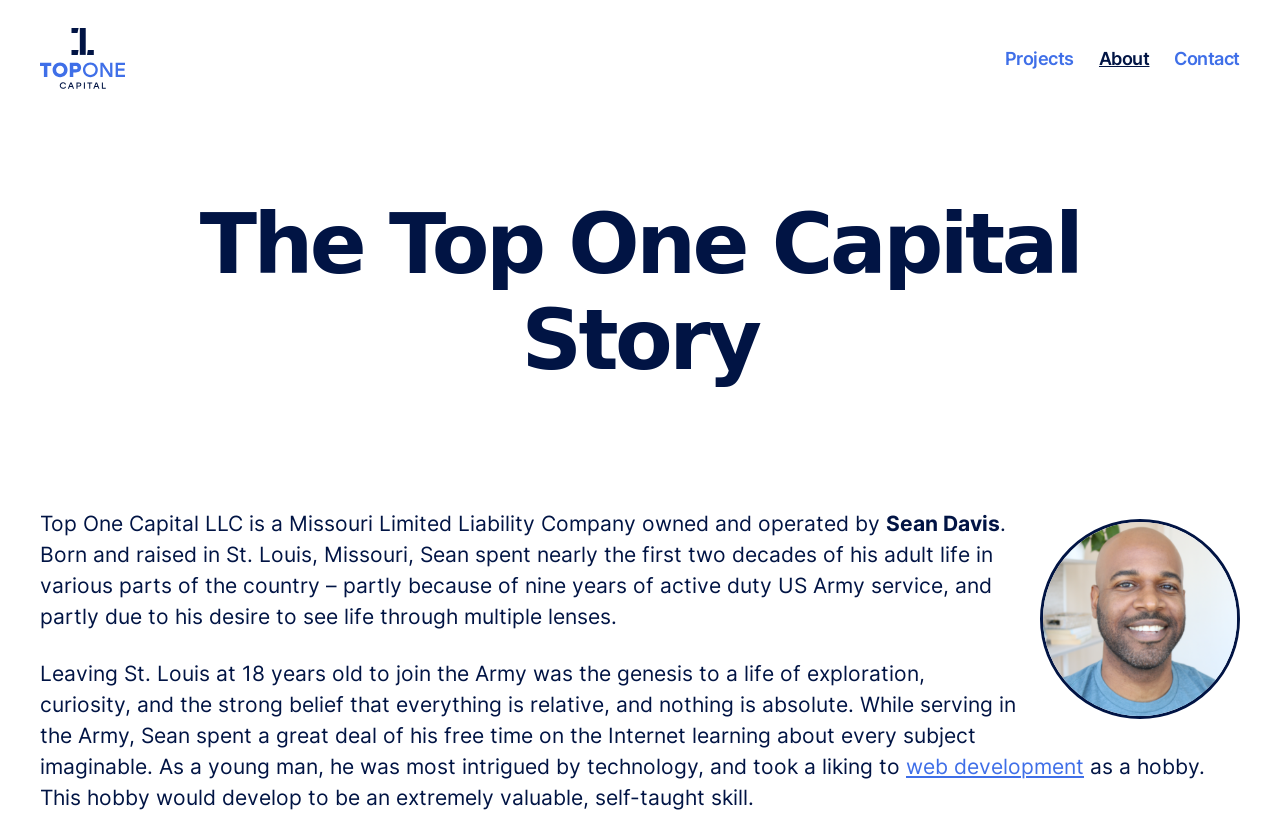Provide a one-word or short-phrase answer to the question:
What hobby did Sean Davis develop?

Web development